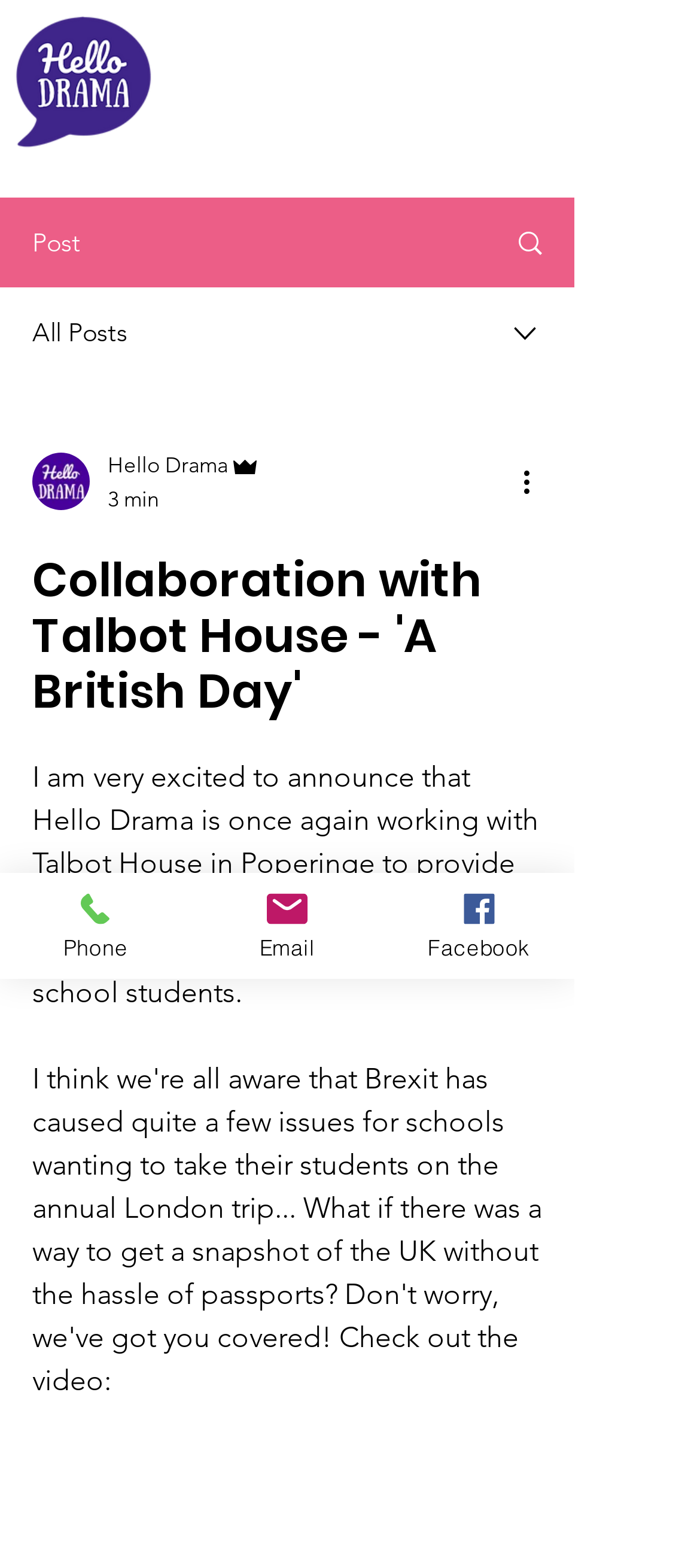Could you find the bounding box coordinates of the clickable area to complete this instruction: "Open navigation menu"?

[0.685, 0.008, 0.813, 0.065]